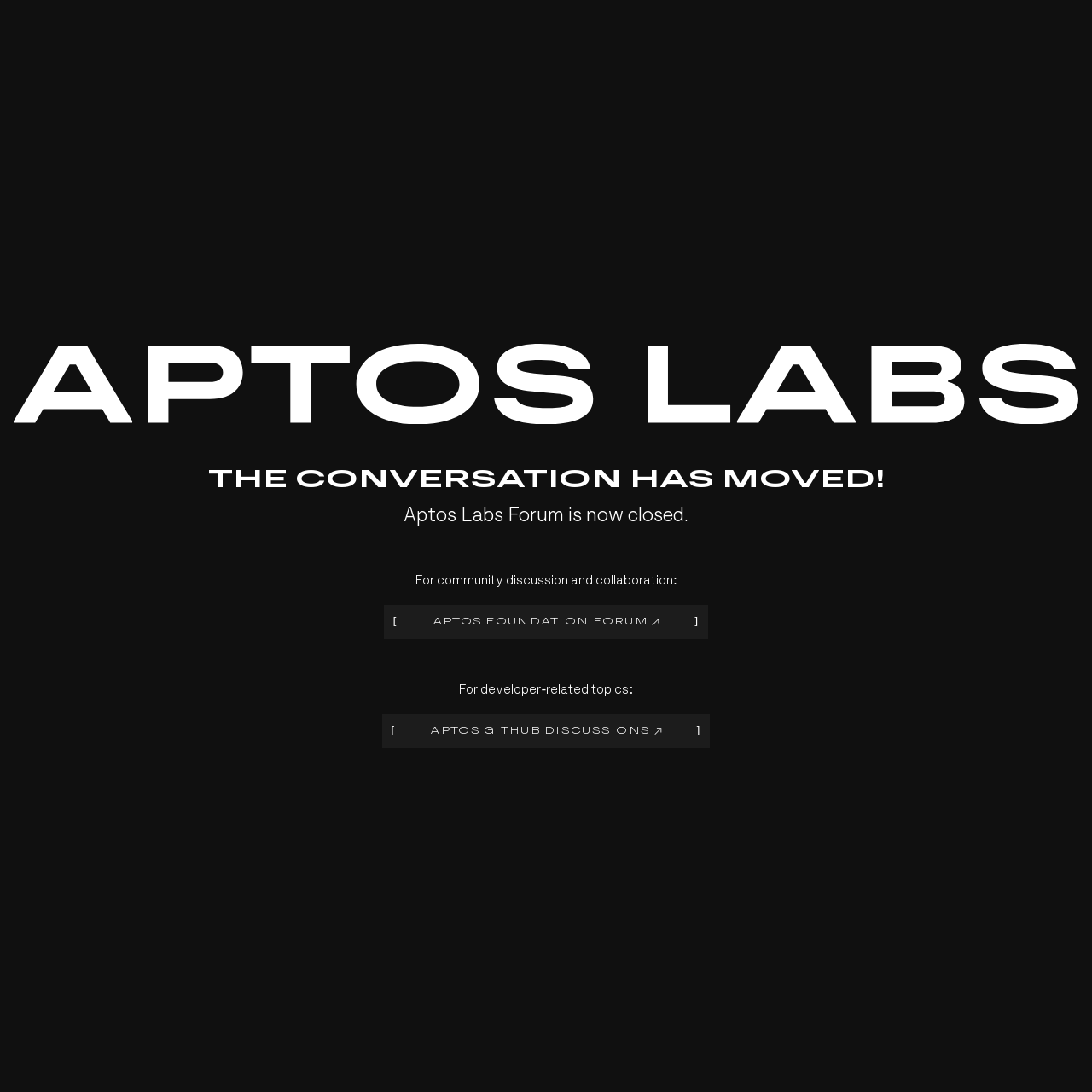Provide a brief response to the question using a single word or phrase: 
What is the status of the Aptos Labs Forum?

Closed